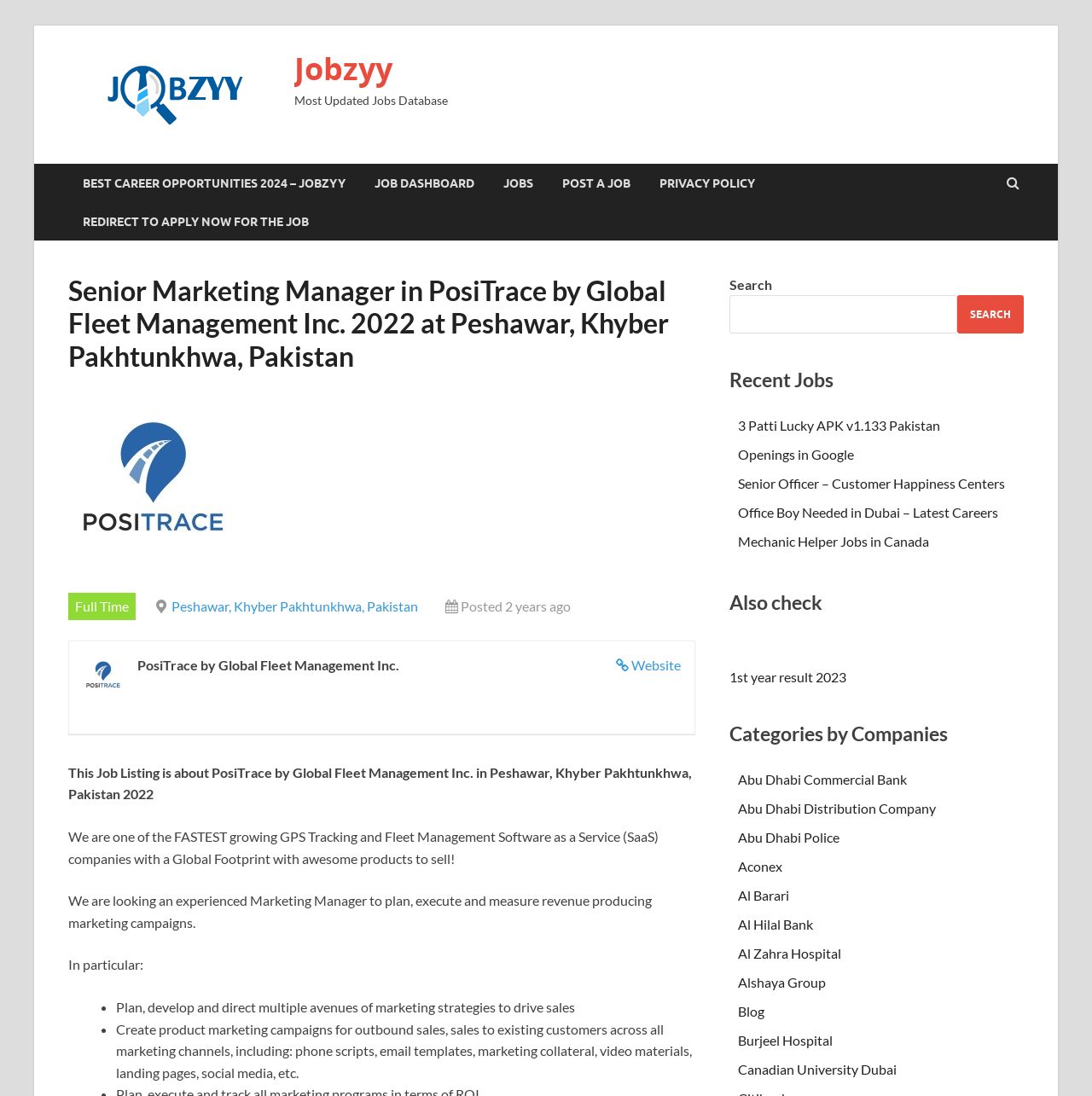How long ago was the job posted?
Provide a well-explained and detailed answer to the question.

I found the job posting time by looking at the job listing details, which includes a 'Posted 2 years ago' label. This indicates that the job was posted 2 years ago.